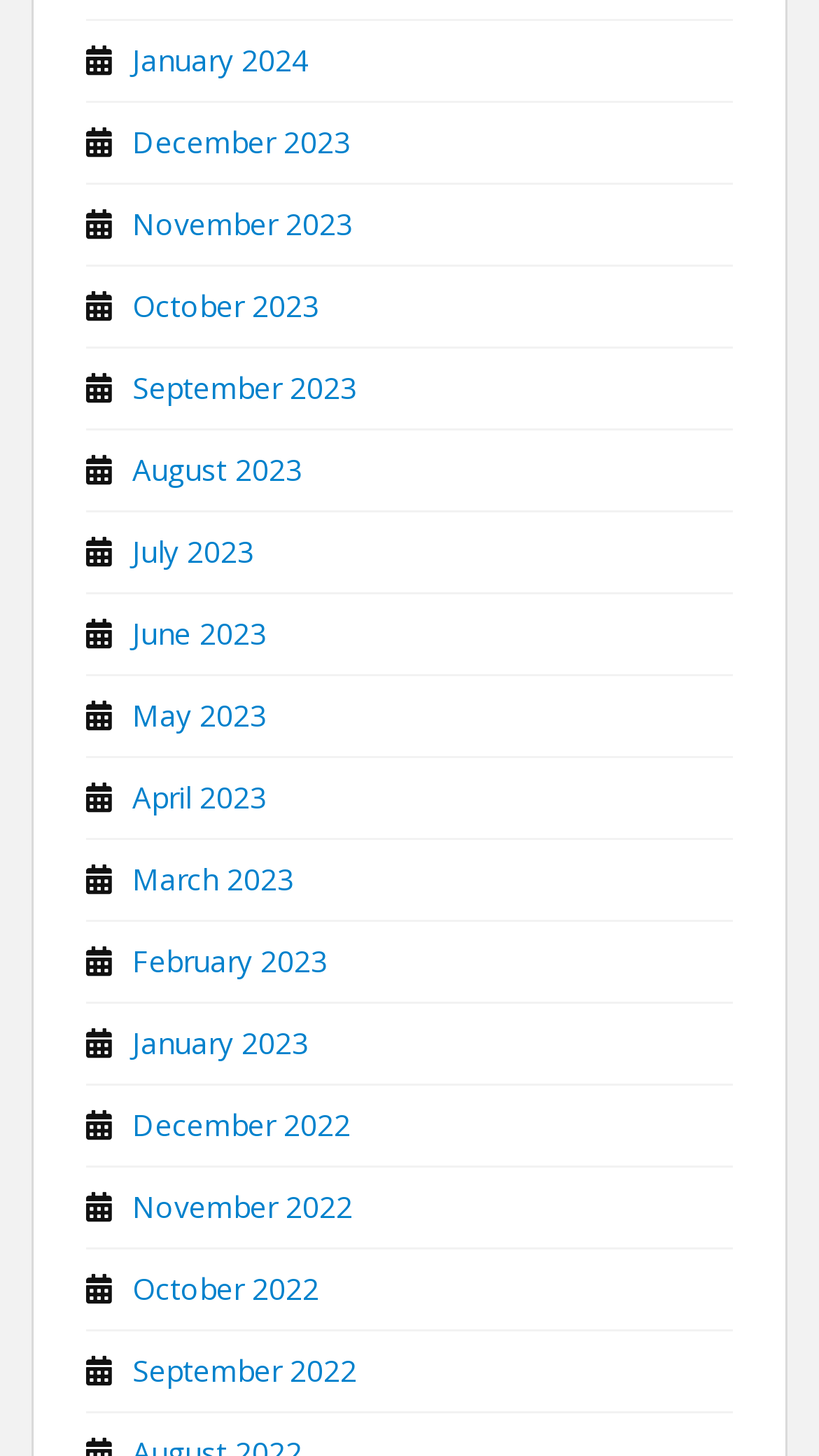Please specify the bounding box coordinates of the clickable region to carry out the following instruction: "check September 2023". The coordinates should be four float numbers between 0 and 1, in the format [left, top, right, bottom].

[0.162, 0.252, 0.436, 0.28]